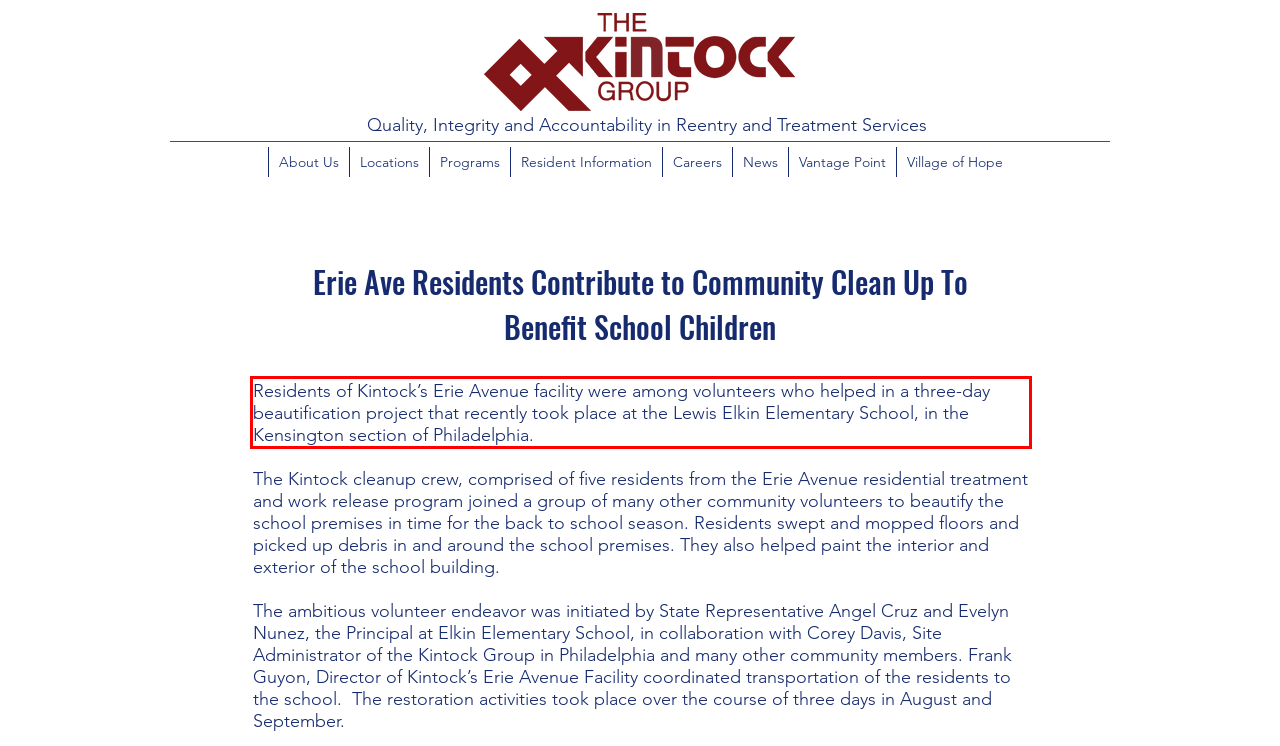Please perform OCR on the UI element surrounded by the red bounding box in the given webpage screenshot and extract its text content.

Residents of Kintock’s Erie Avenue facility were among volunteers who helped in a three-day beautification project that recently took place at the Lewis Elkin Elementary School, in the Kensington section of Philadelphia.